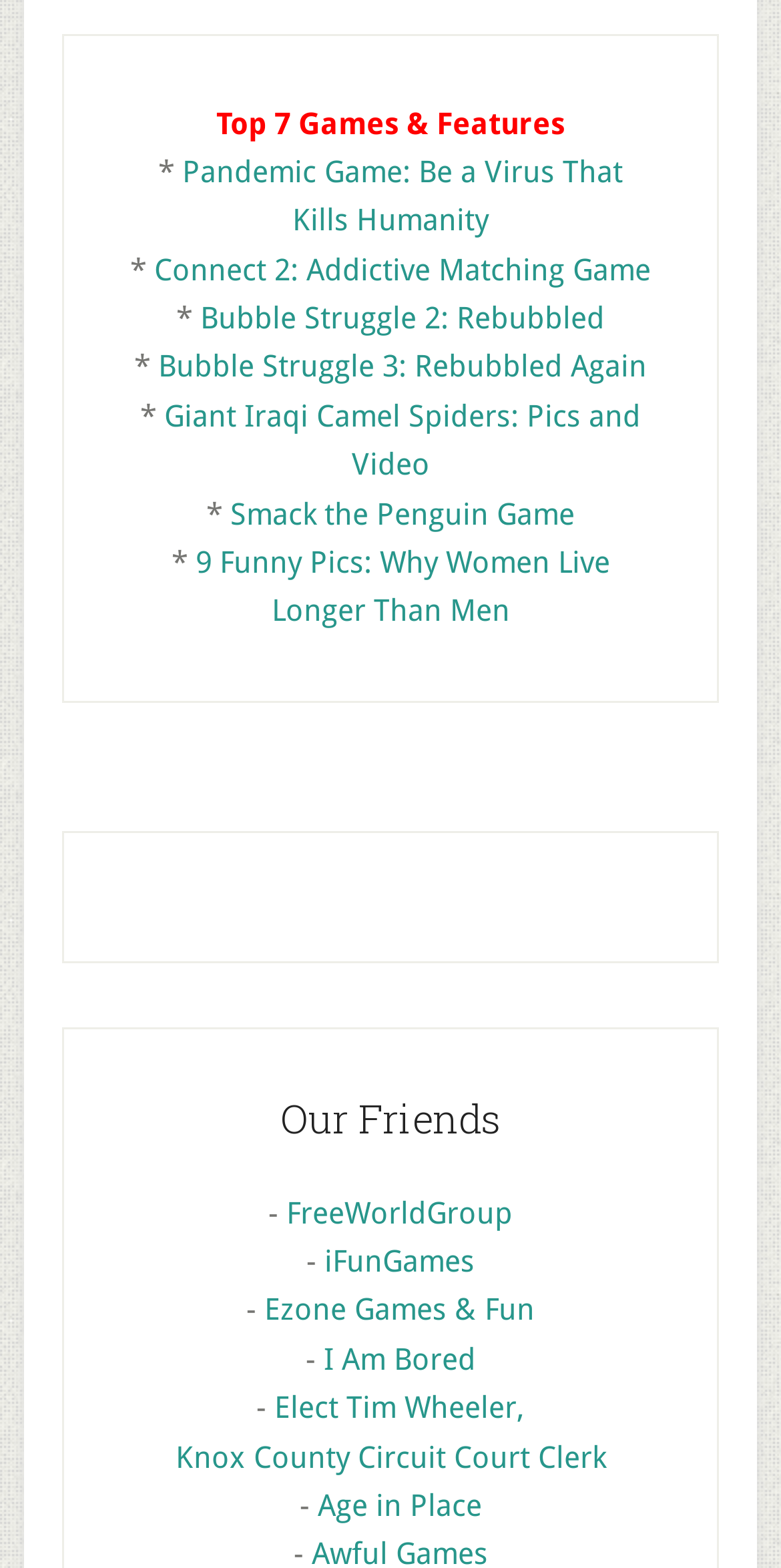How many asterisks are used on this webpage?
Refer to the image and provide a detailed answer to the question.

I counted the number of StaticText elements with '*' and found 5 asterisks used on this webpage, each with a unique bounding box coordinate.